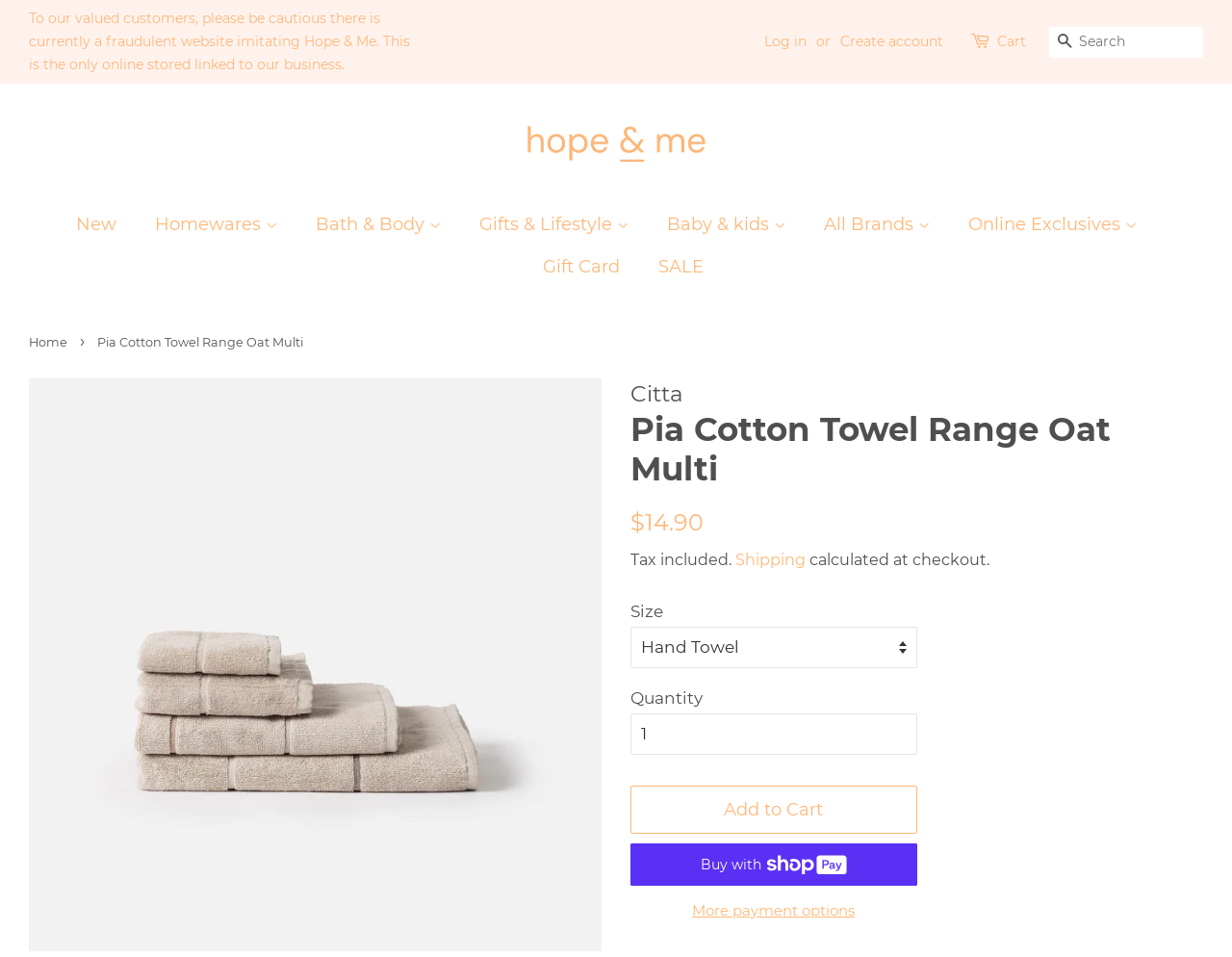Determine the bounding box coordinates of the section I need to click to execute the following instruction: "View Homewares". Provide the coordinates as four float numbers between 0 and 1, i.e., [left, top, right, bottom].

[0.114, 0.212, 0.241, 0.257]